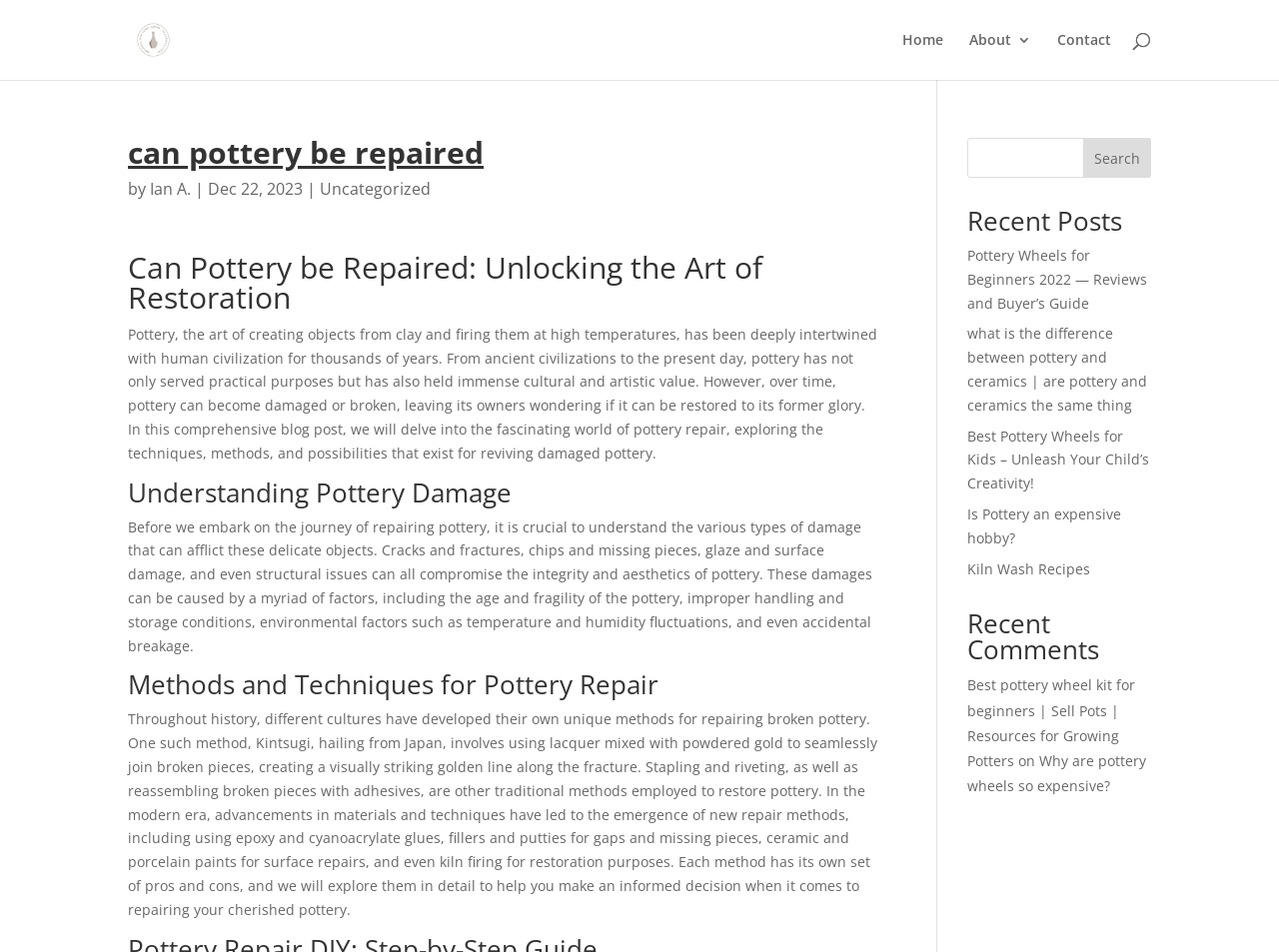Provide a short, one-word or phrase answer to the question below:
What is the purpose of the search box?

To search the website